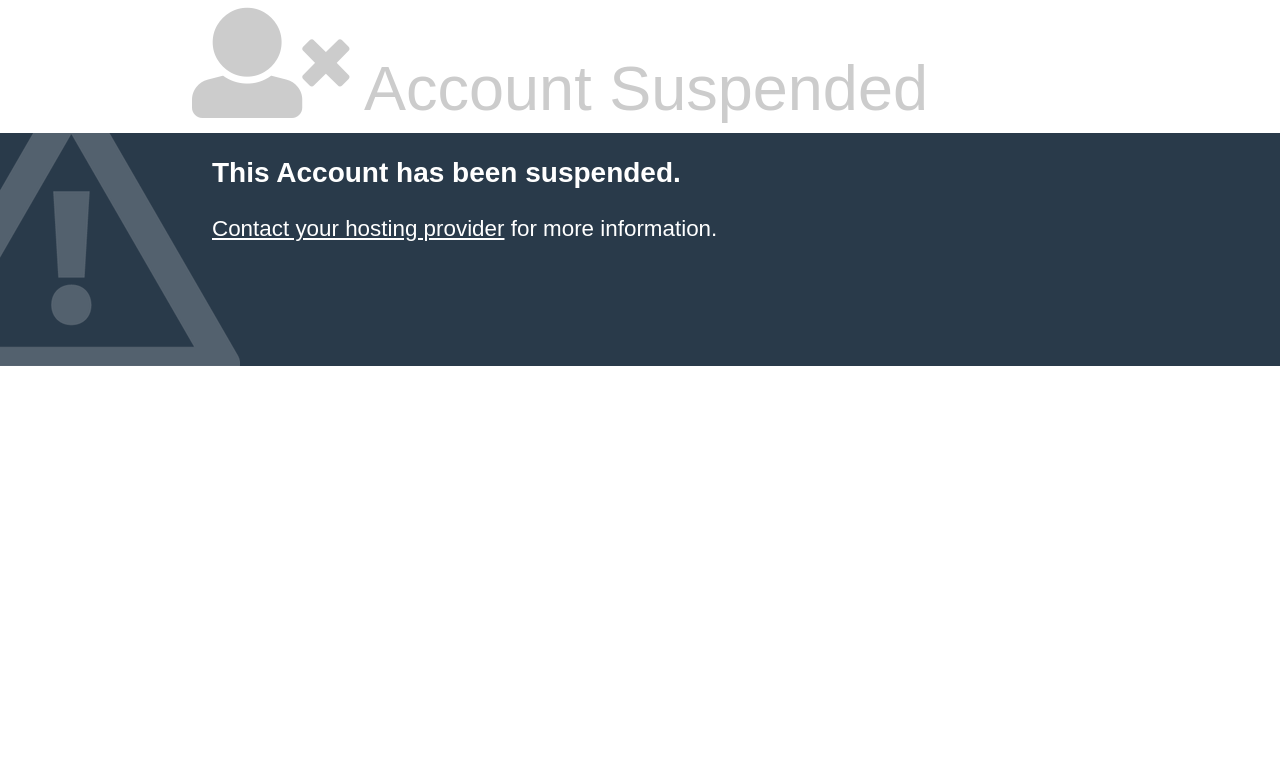Give the bounding box coordinates for the element described as: "Contact your hosting provider".

[0.166, 0.284, 0.394, 0.317]